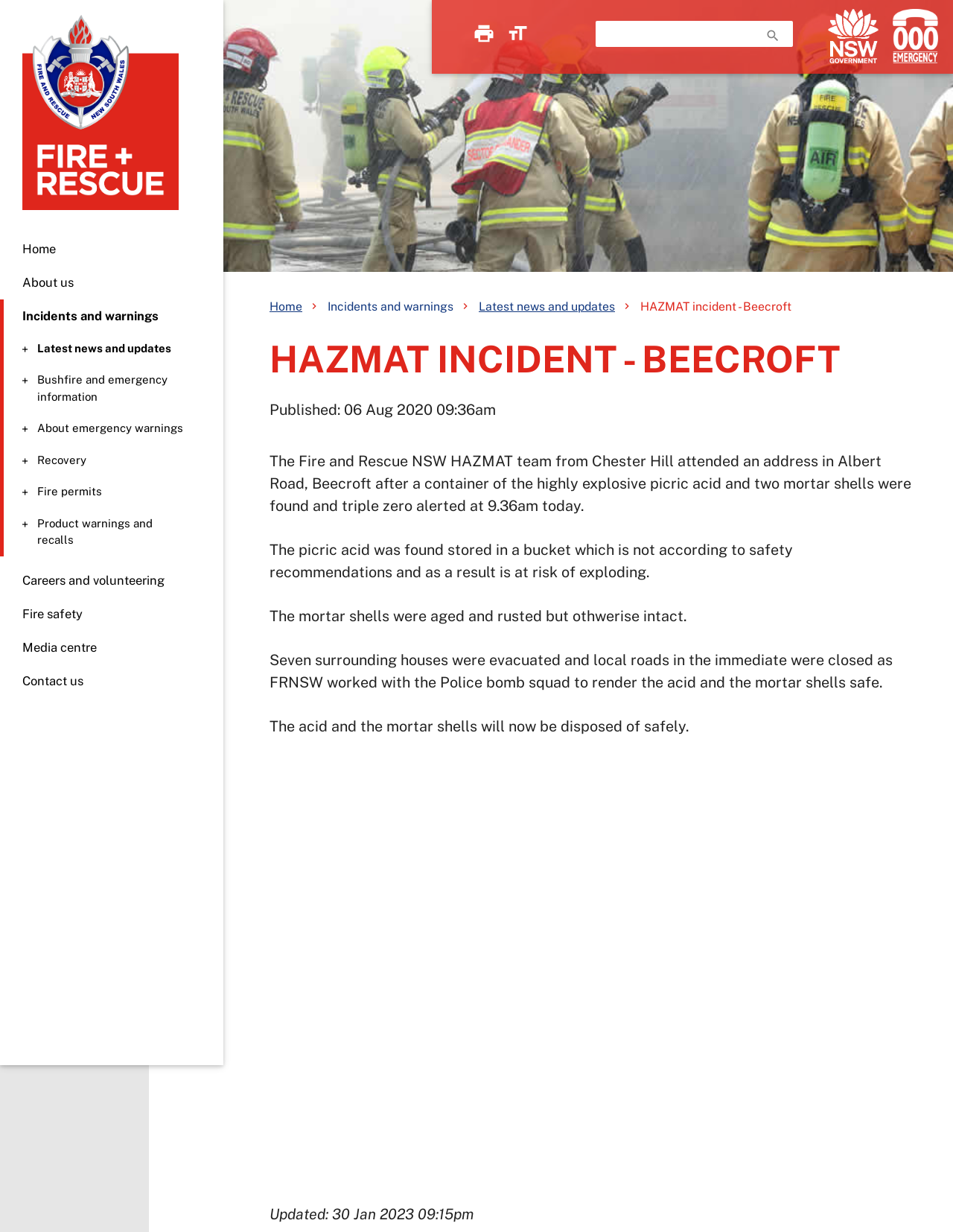Please find and report the bounding box coordinates of the element to click in order to perform the following action: "Go to NSW Government website". The coordinates should be expressed as four float numbers between 0 and 1, in the format [left, top, right, bottom].

[0.869, 0.007, 0.922, 0.051]